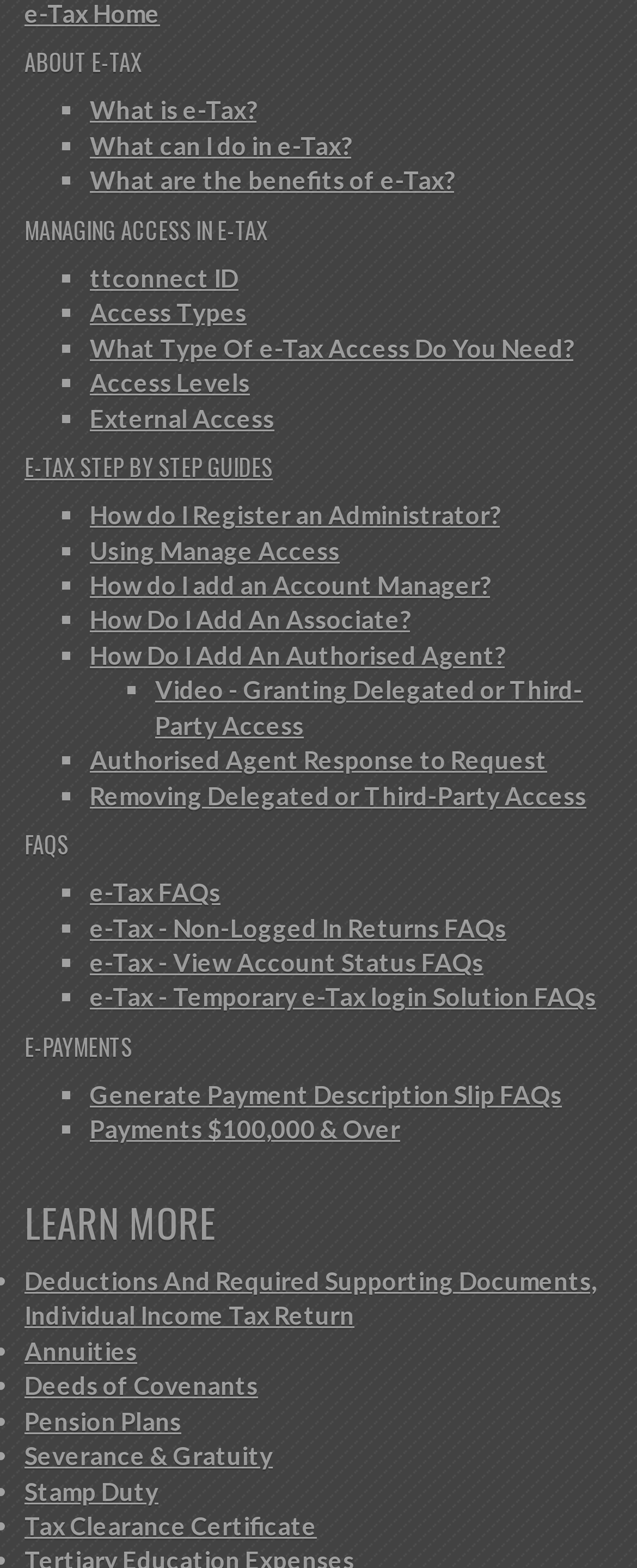Locate the bounding box coordinates of the clickable element to fulfill the following instruction: "View Nutrition Information". Provide the coordinates as four float numbers between 0 and 1 in the format [left, top, right, bottom].

None